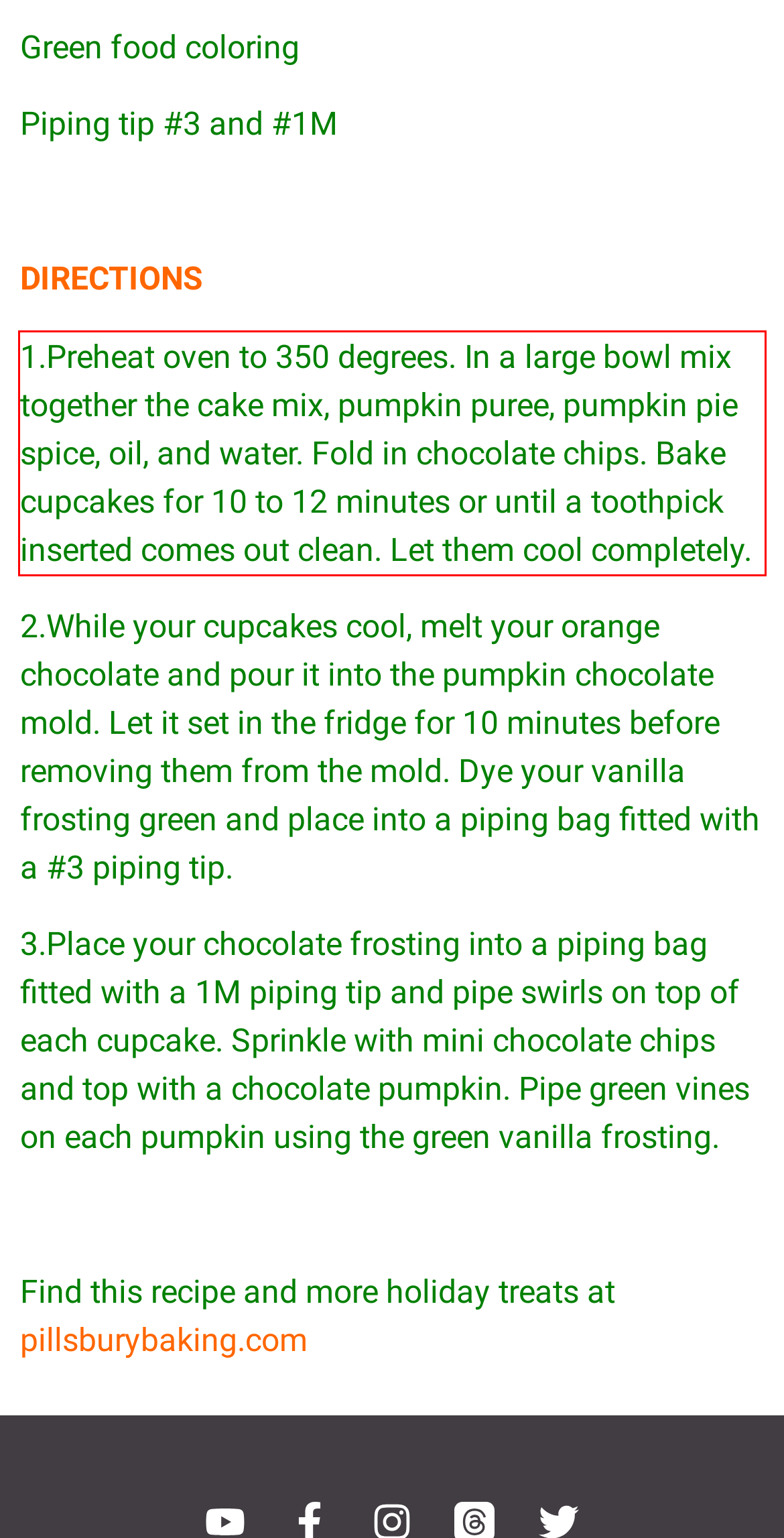Please identify and extract the text from the UI element that is surrounded by a red bounding box in the provided webpage screenshot.

1.Preheat oven to 350 degrees. In a large bowl mix together the cake mix, pumpkin puree, pumpkin pie spice, oil, and water. Fold in chocolate chips. Bake cupcakes for 10 to 12 minutes or until a toothpick inserted comes out clean. Let them cool completely.